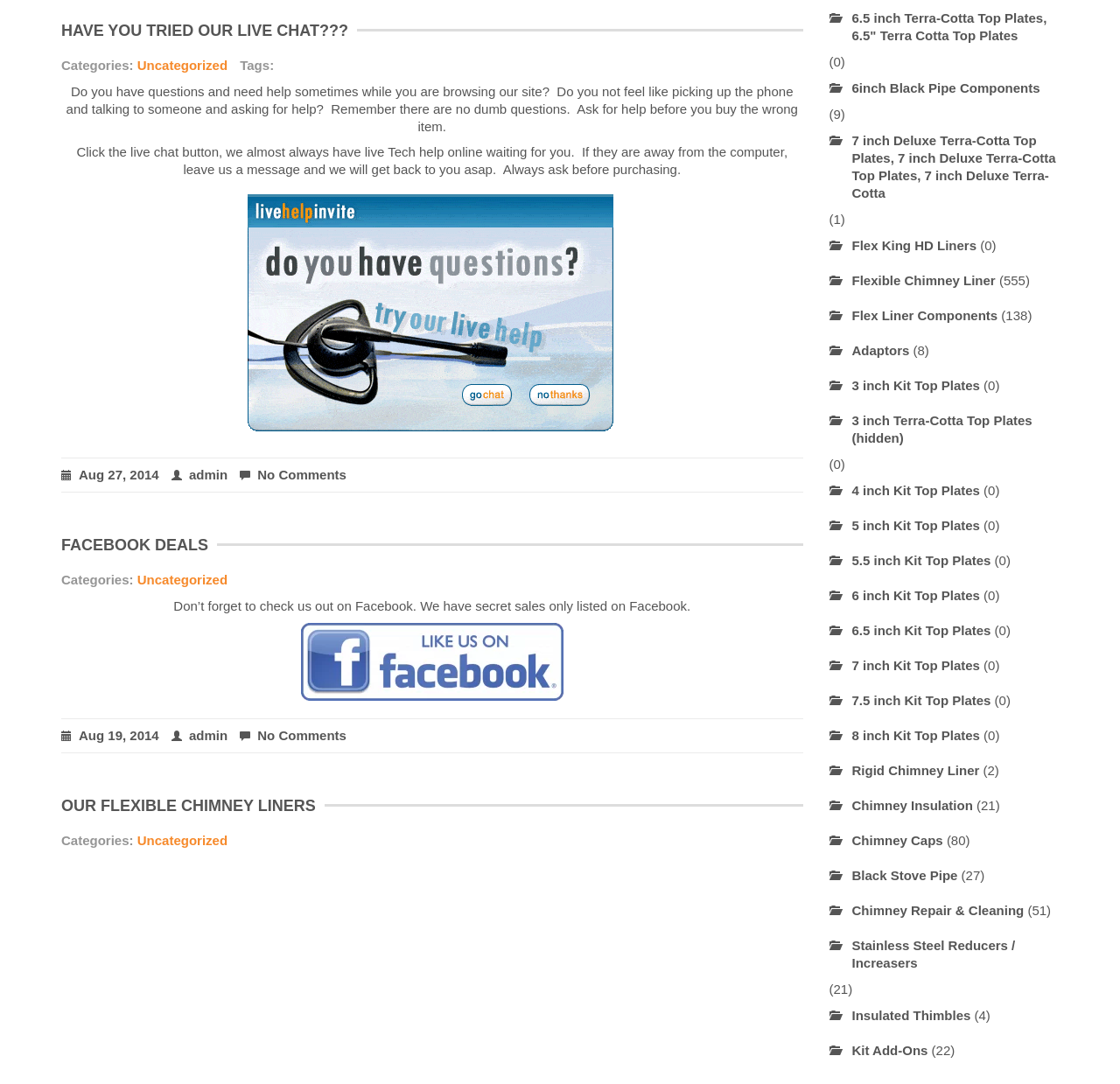What is the topic of the first article?
Please analyze the image and answer the question with as much detail as possible.

I looked at the first heading on the webpage, which is 'HAVE YOU TRIED OUR LIVE CHAT???', and inferred that the topic of the first article is related to live chat help.